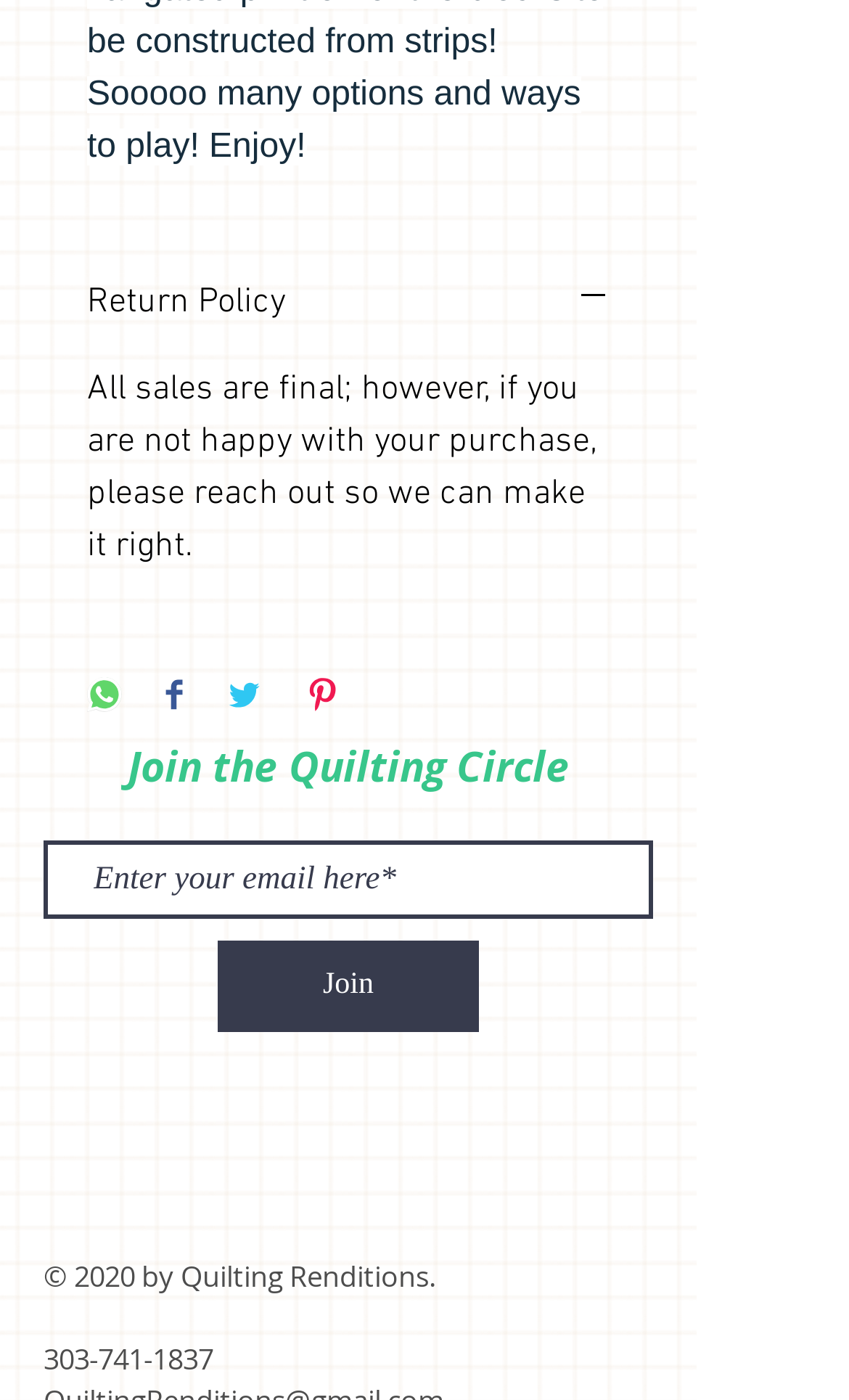Identify the bounding box coordinates of the specific part of the webpage to click to complete this instruction: "Click the 'Return Policy' button".

[0.103, 0.199, 0.718, 0.233]